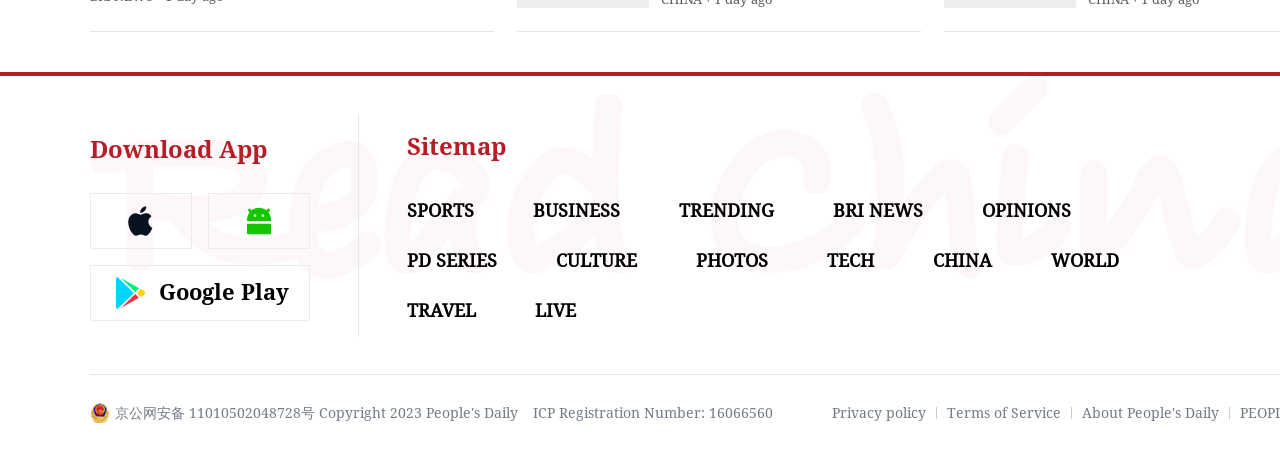Indicate the bounding box coordinates of the element that needs to be clicked to satisfy the following instruction: "Read the opinions". The coordinates should be four float numbers between 0 and 1, i.e., [left, top, right, bottom].

[0.767, 0.44, 0.837, 0.486]